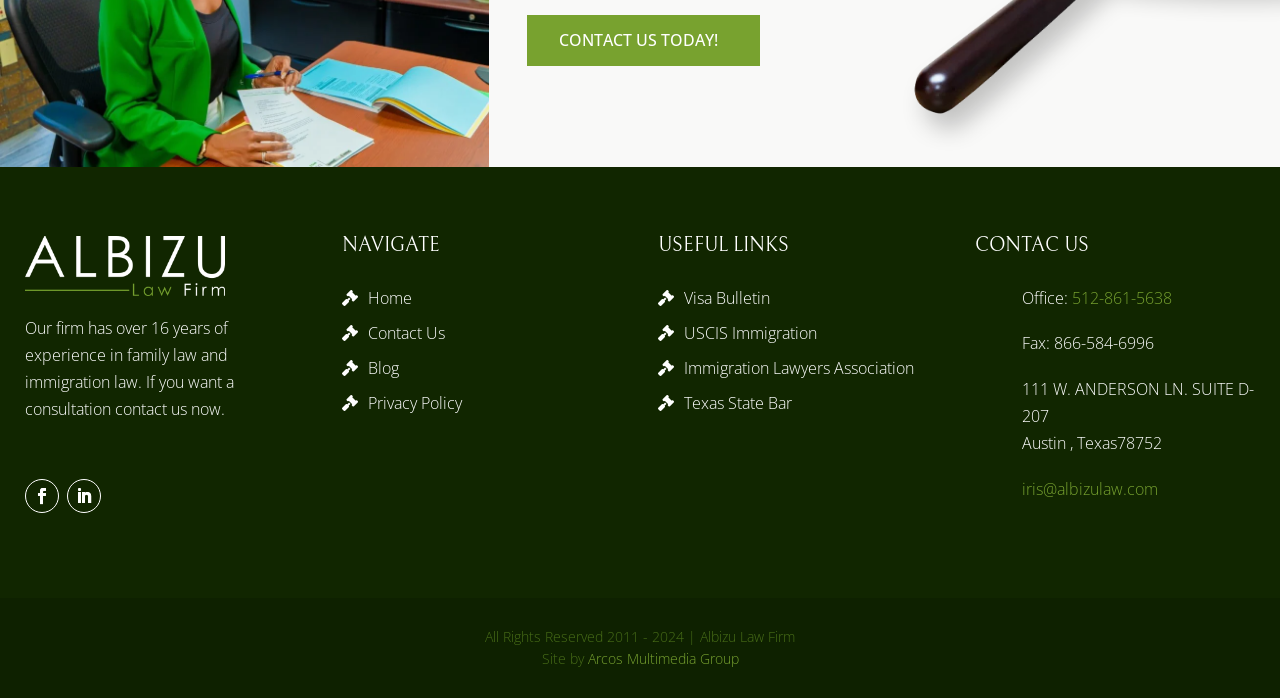What is the copyright year range of the website?
Using the image, provide a concise answer in one word or a short phrase.

2011 - 2024